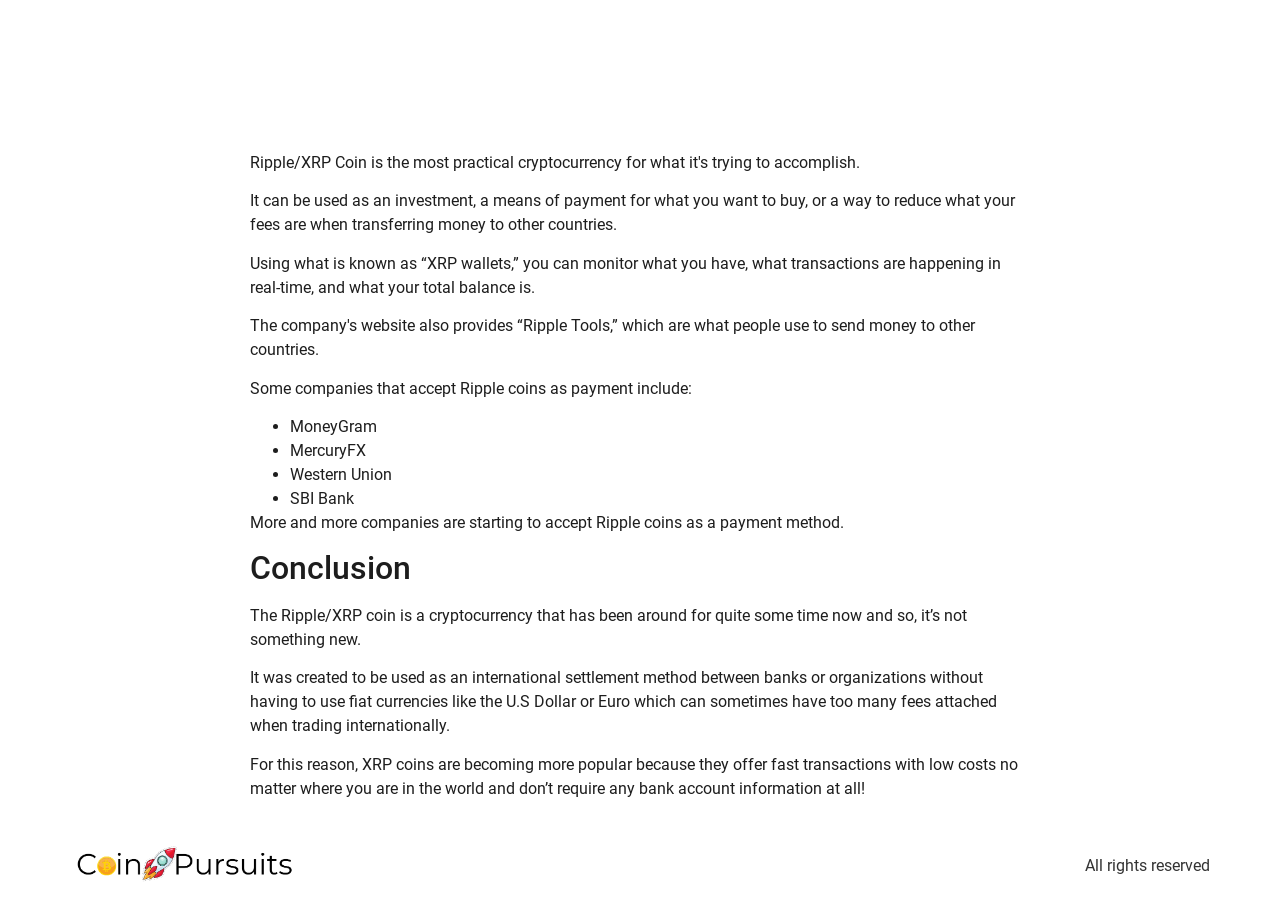Why was XRP coin created?
Can you offer a detailed and complete answer to this question?

The webpage states that XRP coin was created to be used as an international settlement method between banks or organizations without having to use fiat currencies like the U.S Dollar or Euro, which can sometimes have too many fees attached when trading internationally.